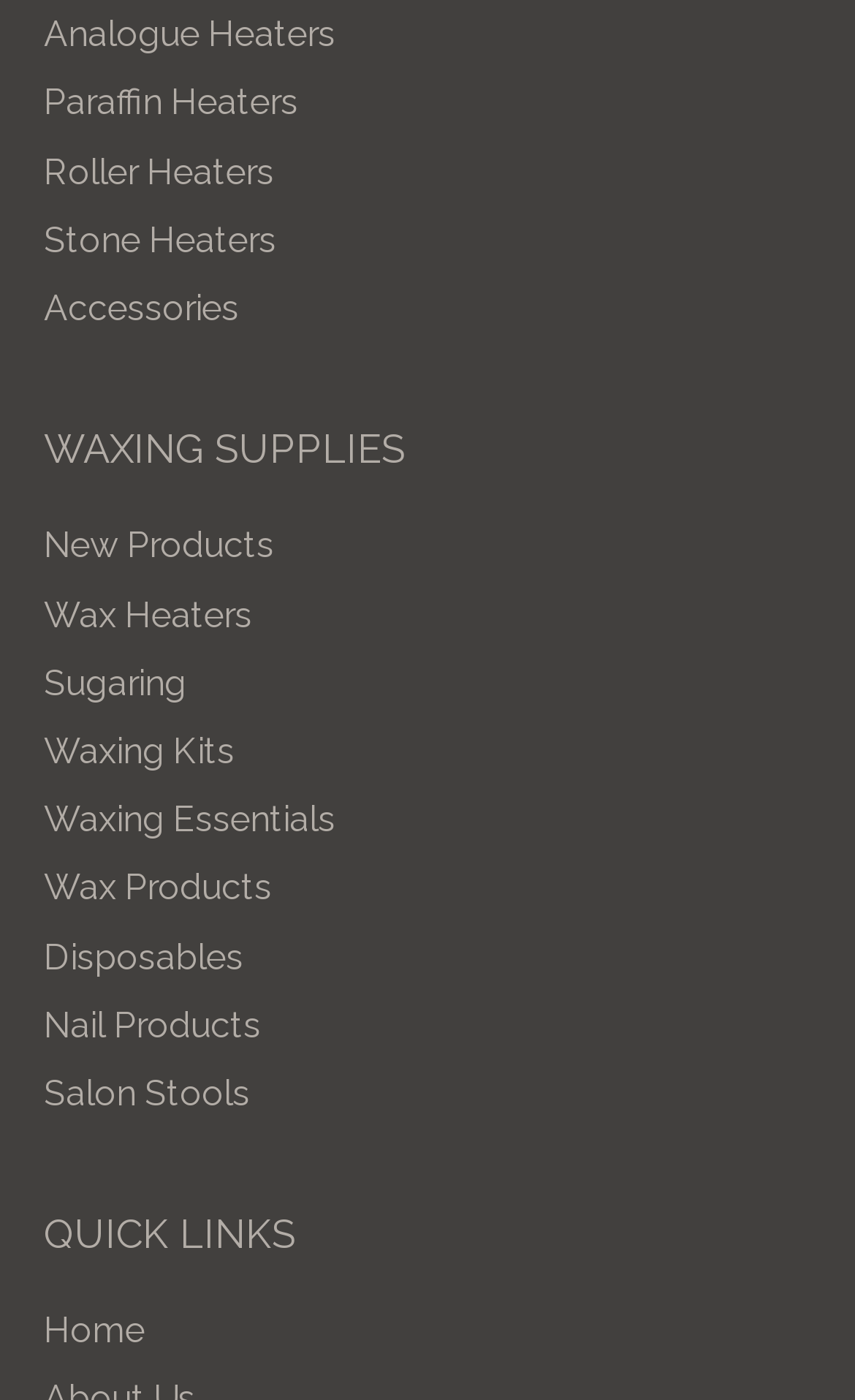Predict the bounding box for the UI component with the following description: "Disposables".

[0.051, 0.668, 0.285, 0.698]